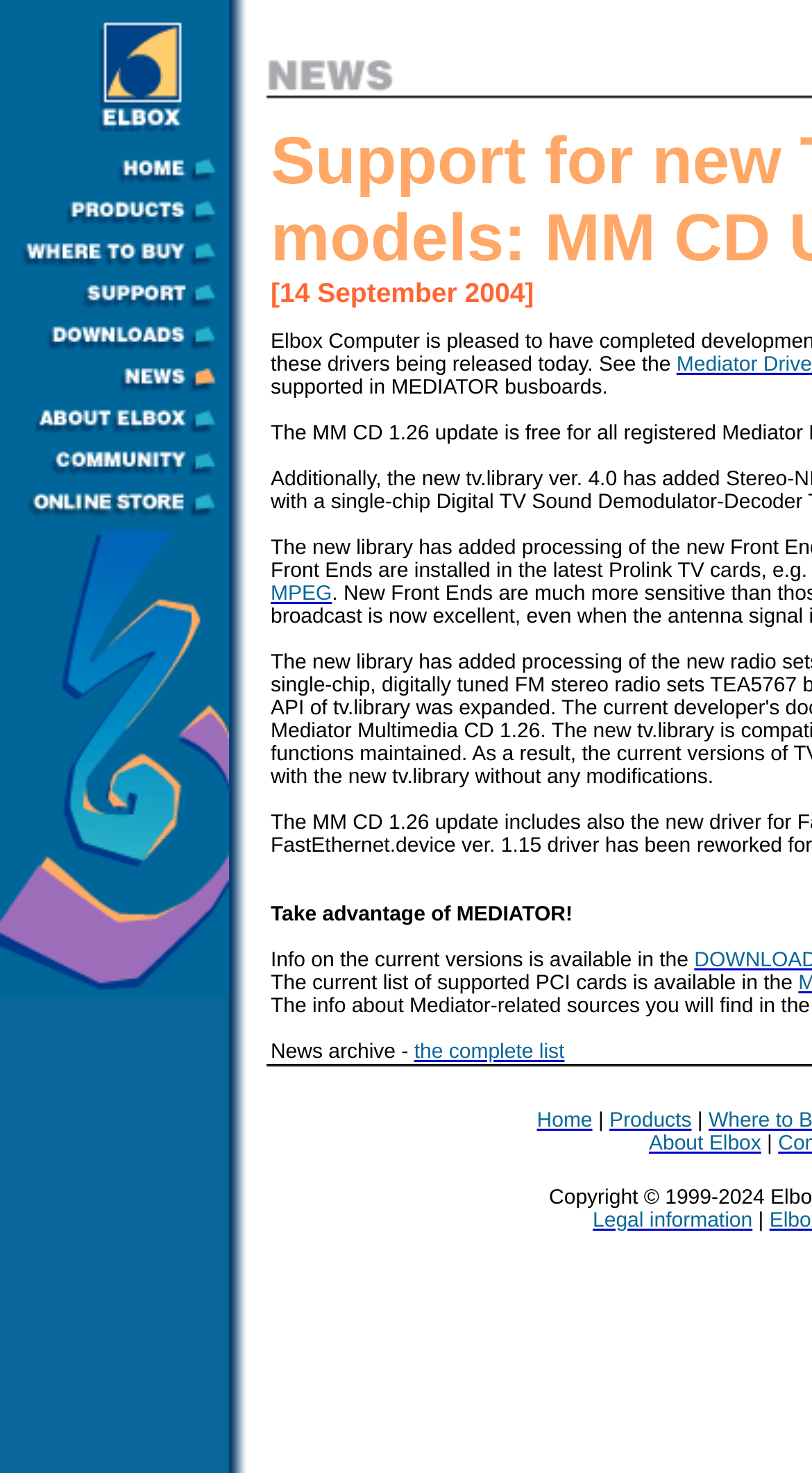Please locate the clickable area by providing the bounding box coordinates to follow this instruction: "Read more about MEDIATOR".

[0.333, 0.614, 0.705, 0.629]